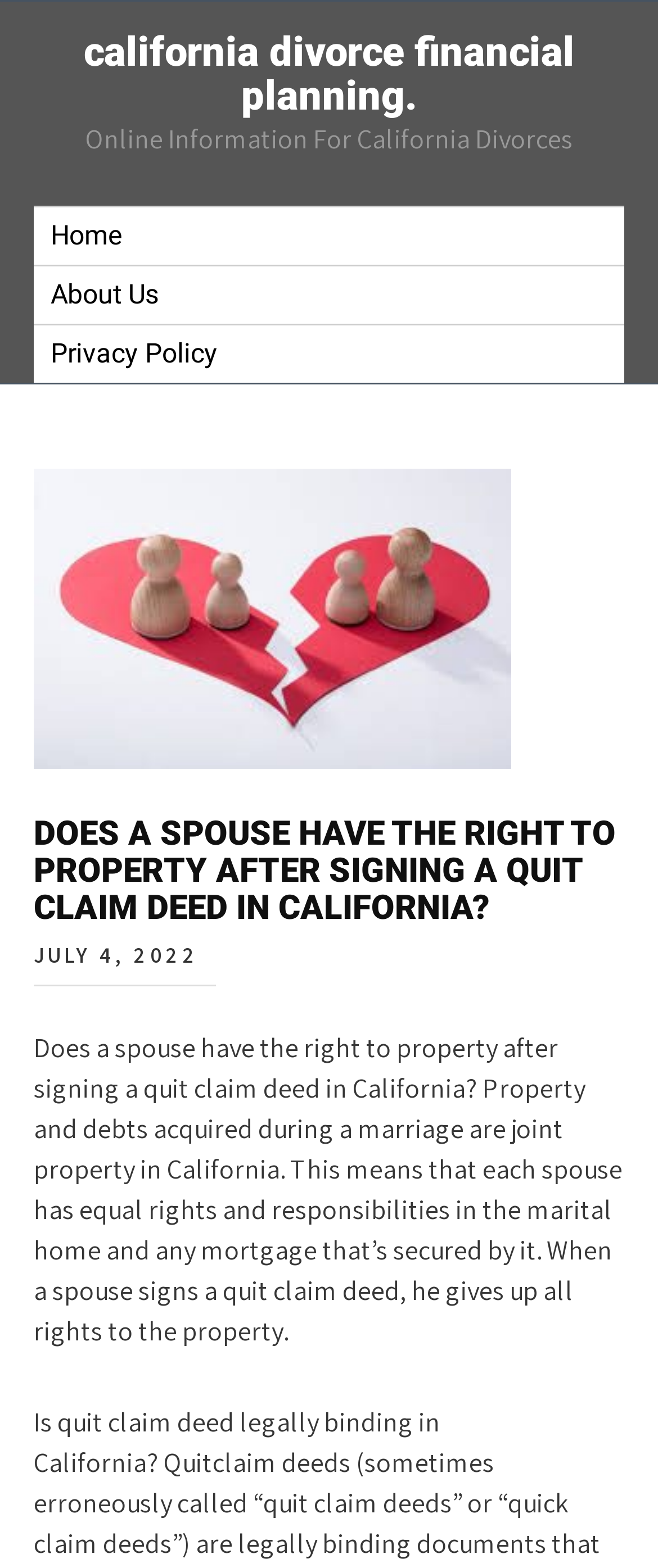Identify and provide the main heading of the webpage.

california divorce financial planning.